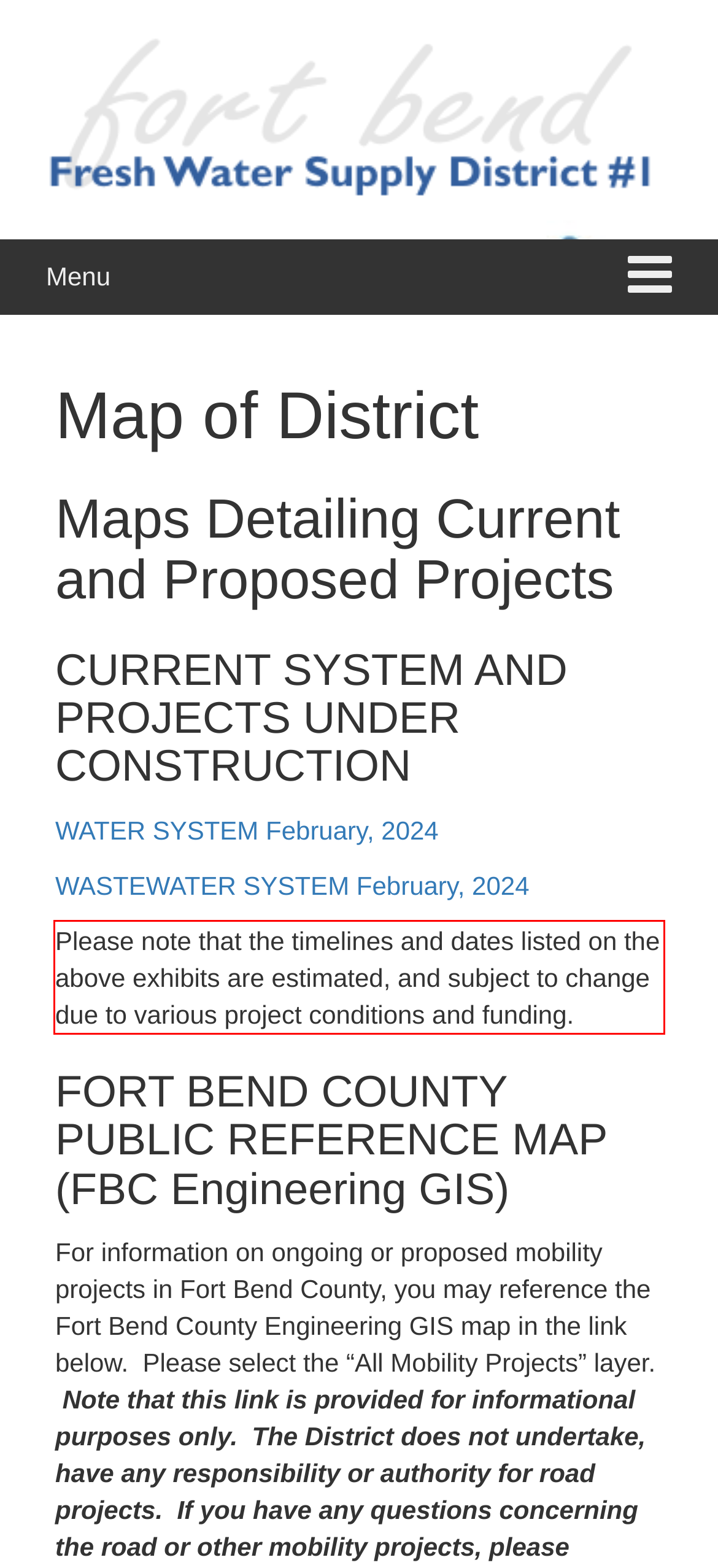You have a webpage screenshot with a red rectangle surrounding a UI element. Extract the text content from within this red bounding box.

Please note that the timelines and dates listed on the above exhibits are estimated, and subject to change due to various project conditions and funding.